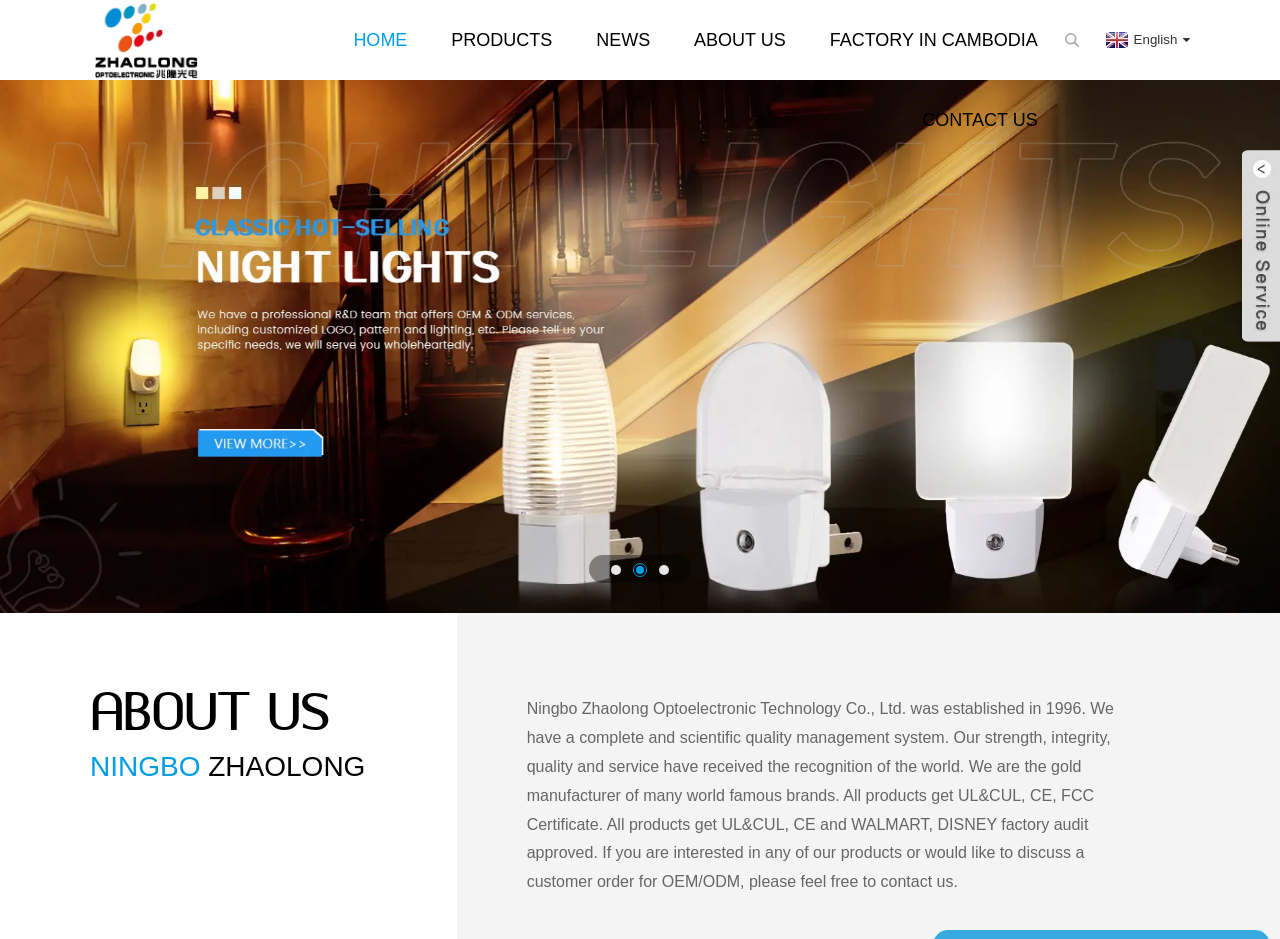Using the provided description: "CSA AI Assistant", find the bounding box coordinates of the corresponding UI element. The output should be four float numbers between 0 and 1, in the format [left, top, right, bottom].

None